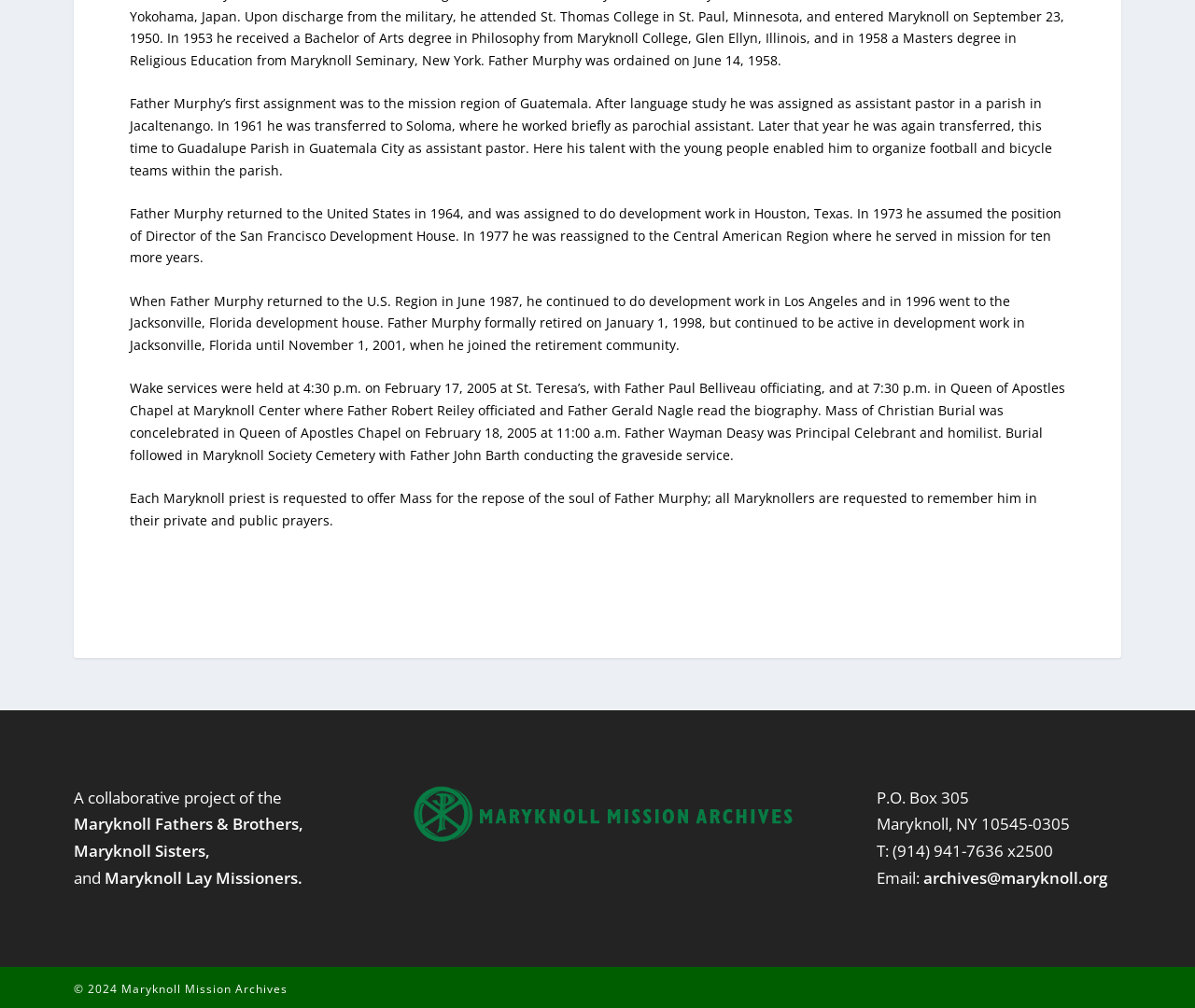Given the description: "Maryknoll Lay Missioners.", determine the bounding box coordinates of the UI element. The coordinates should be formatted as four float numbers between 0 and 1, [left, top, right, bottom].

[0.088, 0.858, 0.253, 0.879]